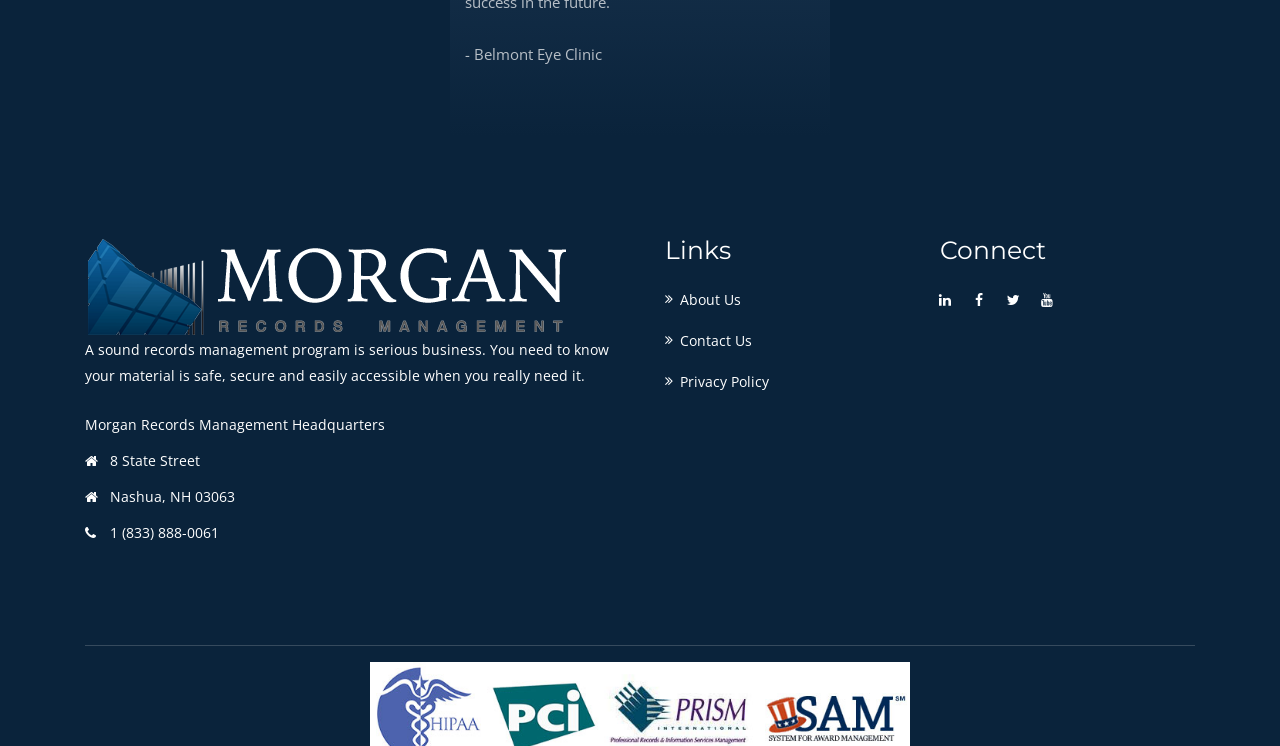What is the name of the clinic?
Provide a short answer using one word or a brief phrase based on the image.

Belmont Eye Clinic